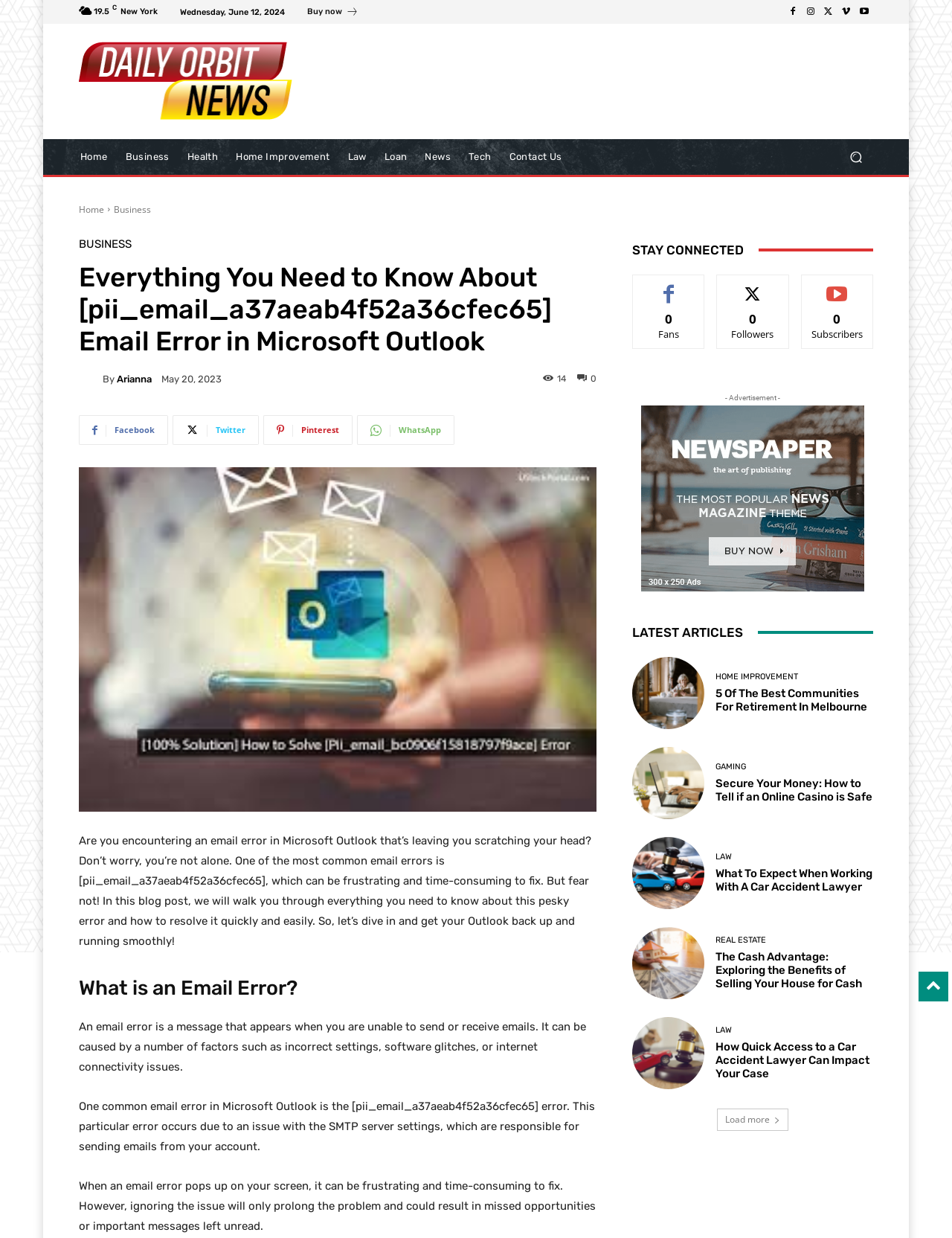Please find the bounding box coordinates of the clickable region needed to complete the following instruction: "Visit the 'Home' page". The bounding box coordinates must consist of four float numbers between 0 and 1, i.e., [left, top, right, bottom].

[0.075, 0.112, 0.122, 0.141]